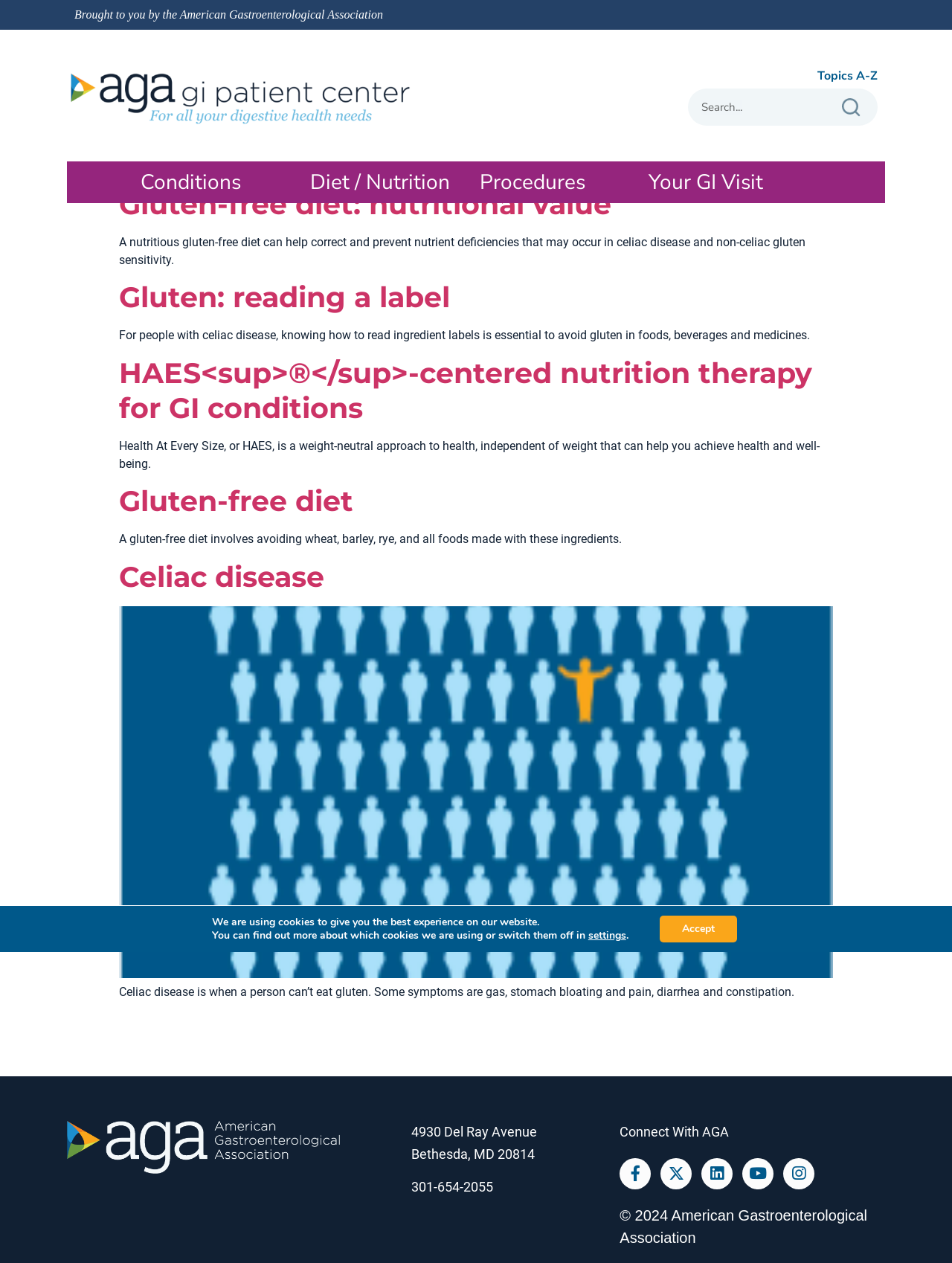Could you provide the bounding box coordinates for the portion of the screen to click to complete this instruction: "Go back to 'INSIGHTS'"?

None